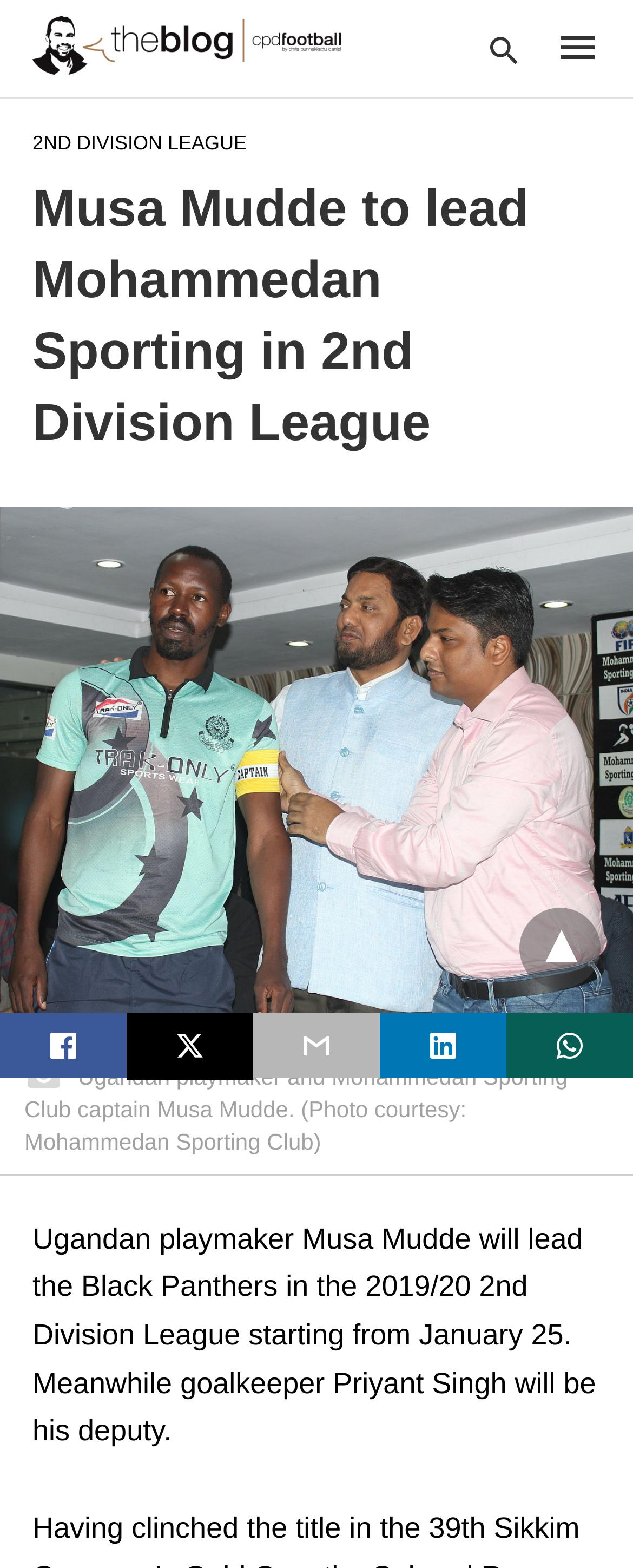Could you specify the bounding box coordinates for the clickable section to complete the following instruction: "read about 2nd Division League"?

[0.051, 0.084, 0.39, 0.098]